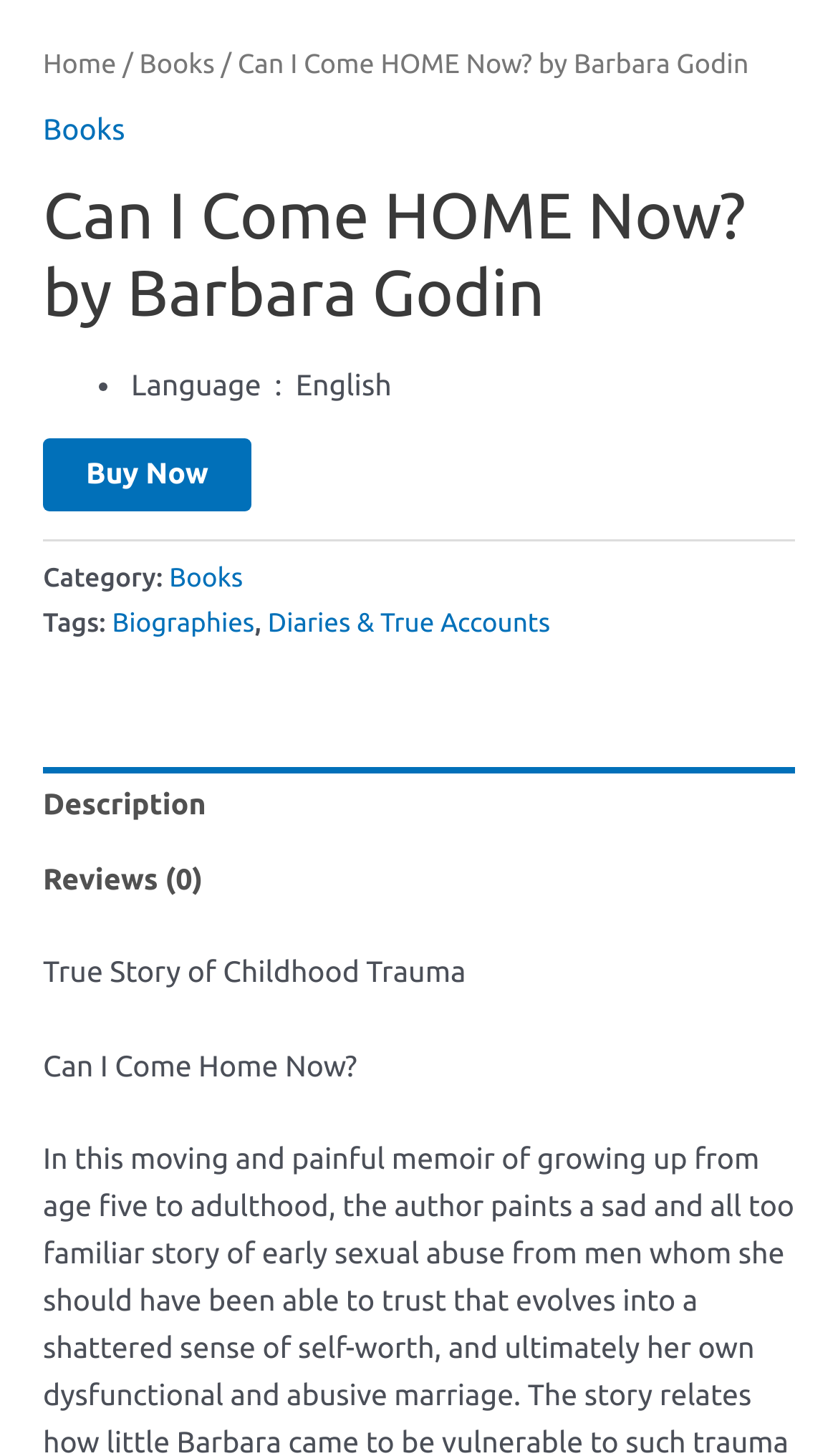Answer the question using only one word or a concise phrase: What is the author of the book?

Barbara Godin